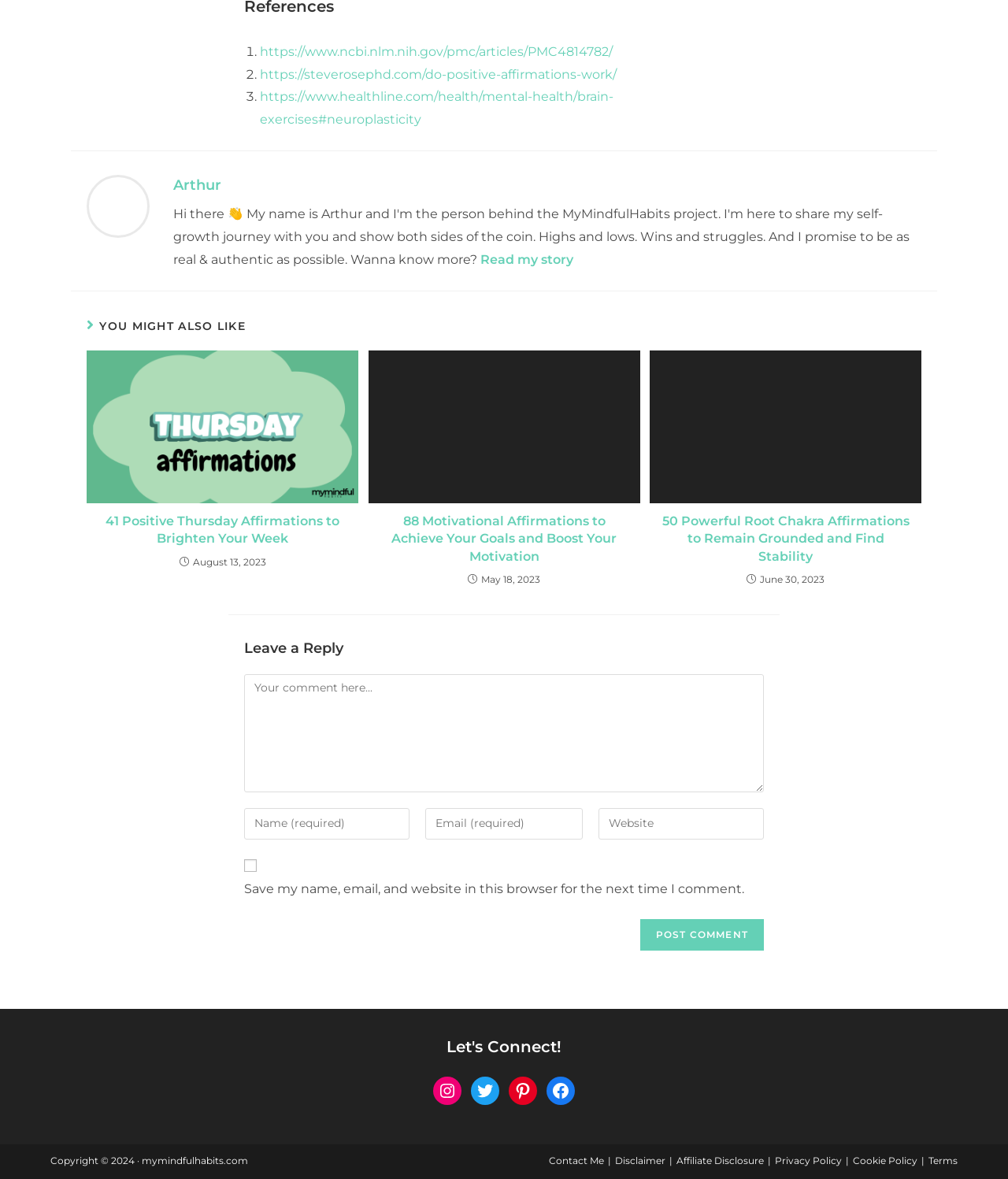What is the date of the article '41 Positive Thursday Affirmations to Brighten Your Week'?
Respond to the question with a well-detailed and thorough answer.

The date of the article '41 Positive Thursday Affirmations to Brighten Your Week' is mentioned in the time element as 'August 13, 2023', which is located below the heading element of the article.